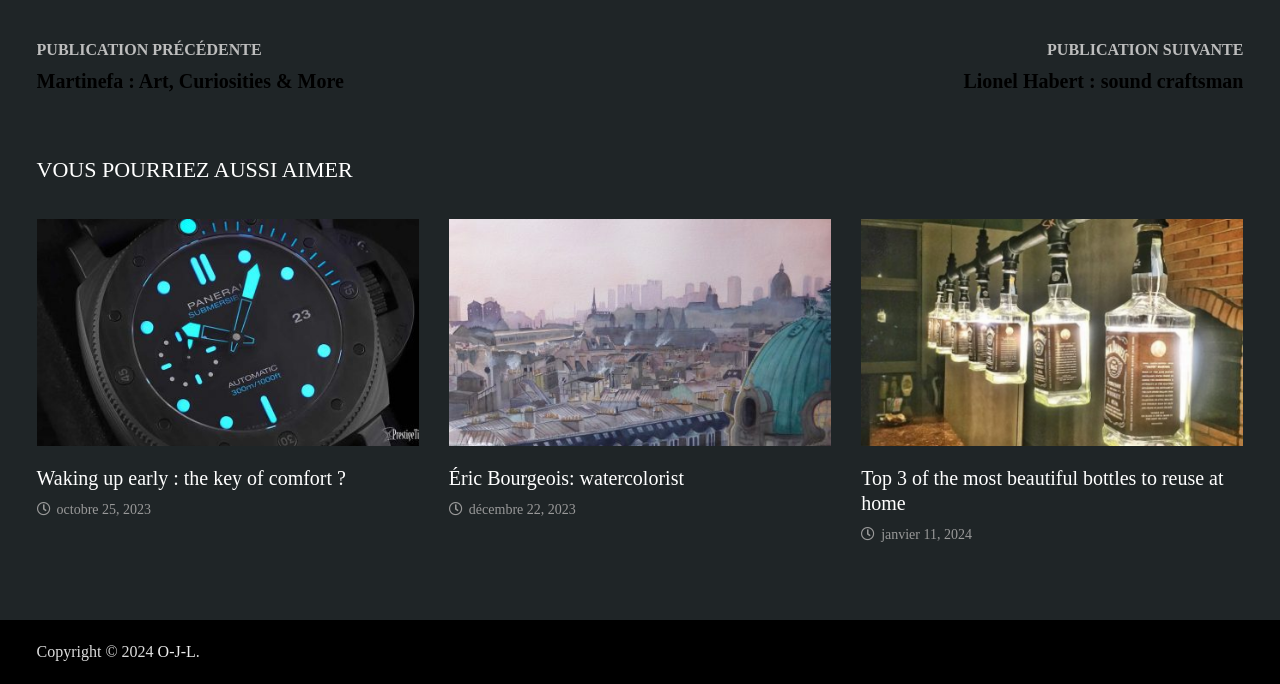Find the bounding box of the UI element described as follows: "alt="PANERAI"".

[0.029, 0.479, 0.327, 0.516]